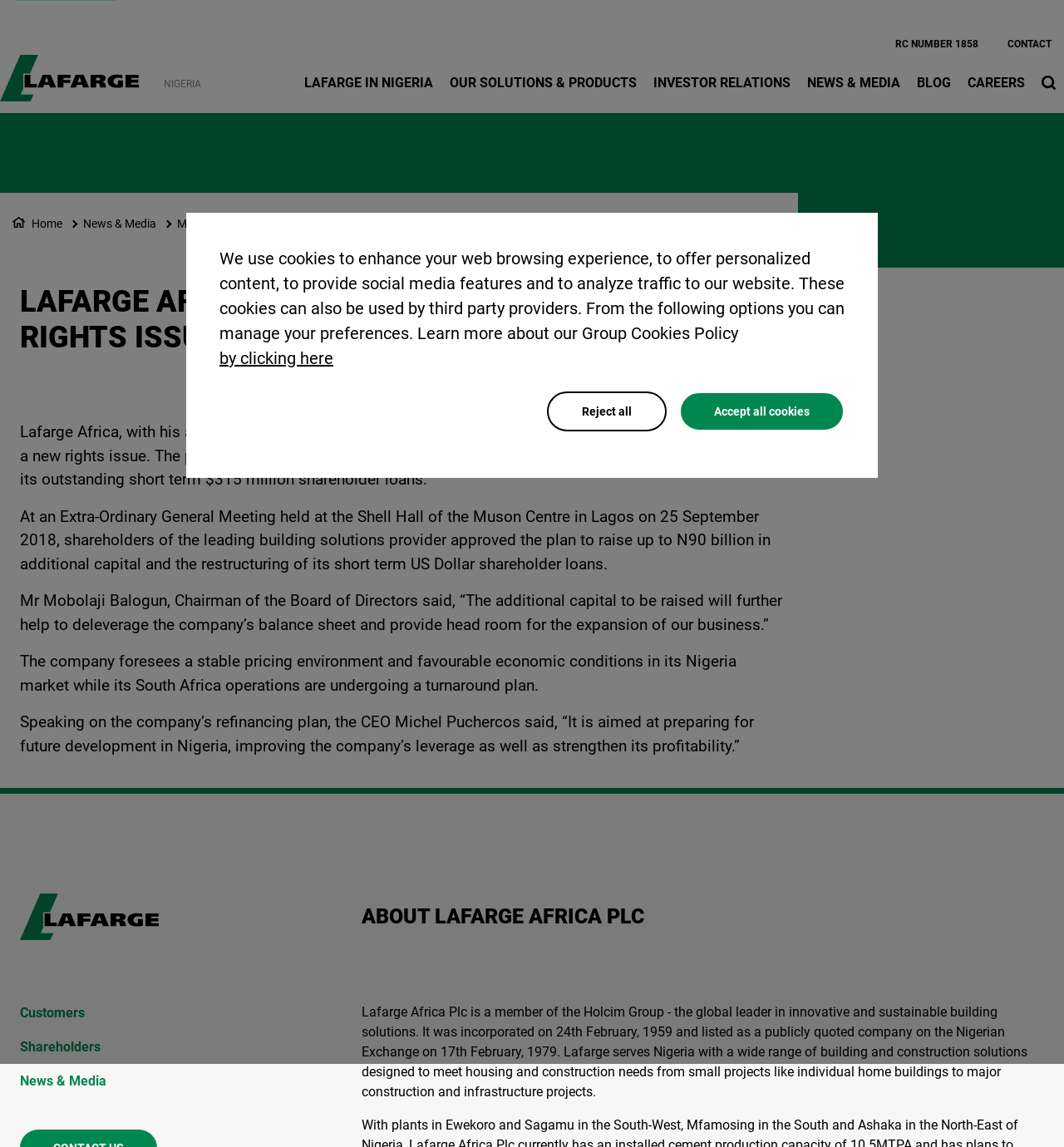Locate the bounding box coordinates of the element to click to perform the following action: 'View investor relations'. The coordinates should be given as four float values between 0 and 1, in the form of [left, top, right, bottom].

[0.614, 0.065, 0.743, 0.079]